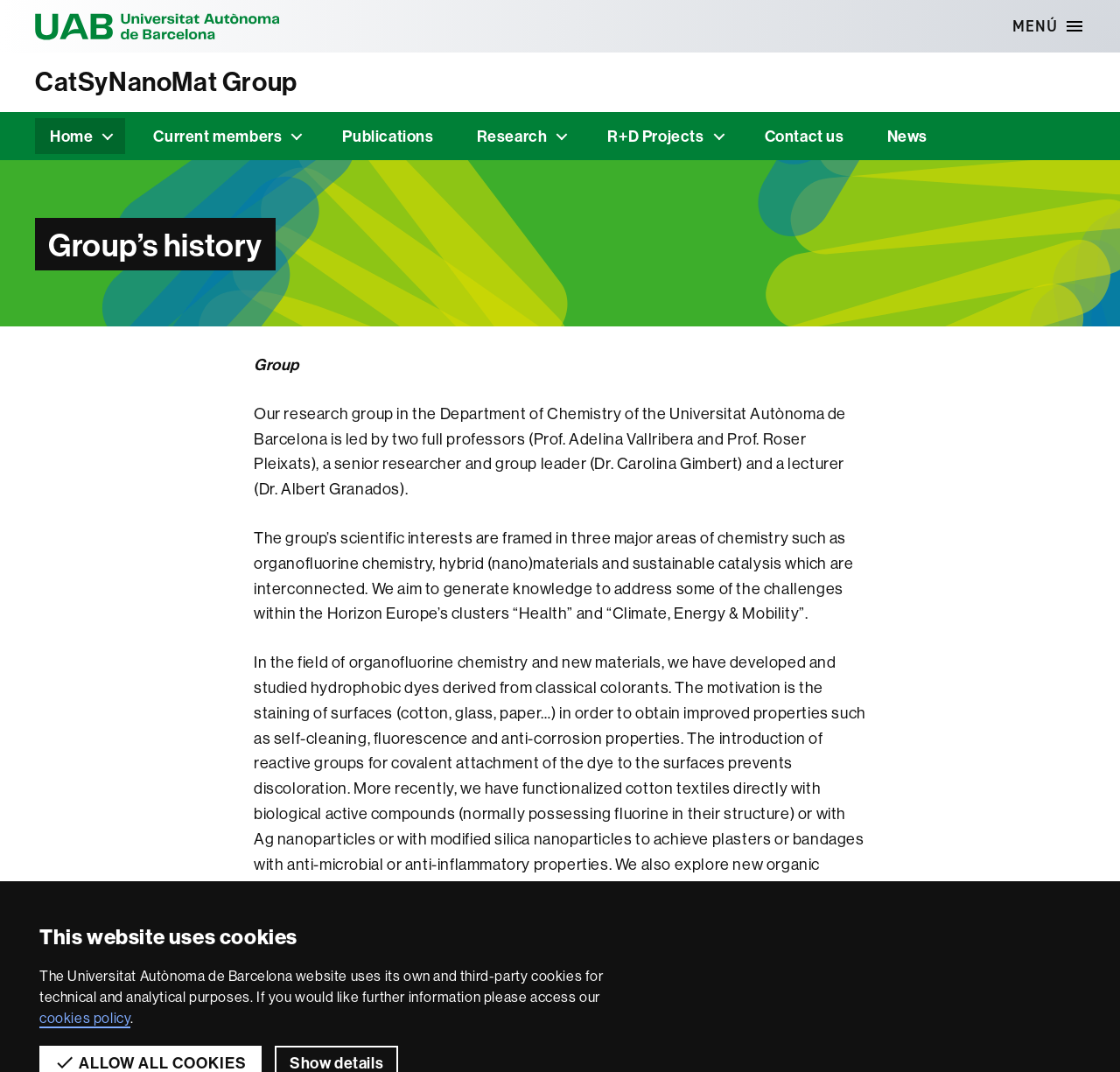Provide a thorough description of this webpage.

The webpage is about the history of the CatSyNanoMat Group. At the top left corner, there is a link to the Universitat Autònoma de Barcelona website. Next to it, there is a link to the CatSyNanoMat Group. A navigation menu is located below these links, with options such as Home, Current members, Publications, Research, R+D Projects, Contact us, and News.

On the top right corner, there is a button labeled "MENÚ" and an image. Below the navigation menu, there is a heading that reads "Group’s history". Under this heading, there are three paragraphs of text that describe the group's research interests and activities. The first paragraph introduces the group leaders and their roles. The second paragraph explains the group's scientific interests, which are focused on organofluorine chemistry, hybrid materials, and sustainable catalysis. The third paragraph provides more details about the group's research in organofluorine chemistry and new materials, including the development of hydrophobic dyes and functionalized cotton textiles with anti-microbial or anti-inflammatory properties.

At the very top of the page, there is a notice about the use of cookies on the Universitat Autònoma de Barcelona website, with a link to the cookies policy.